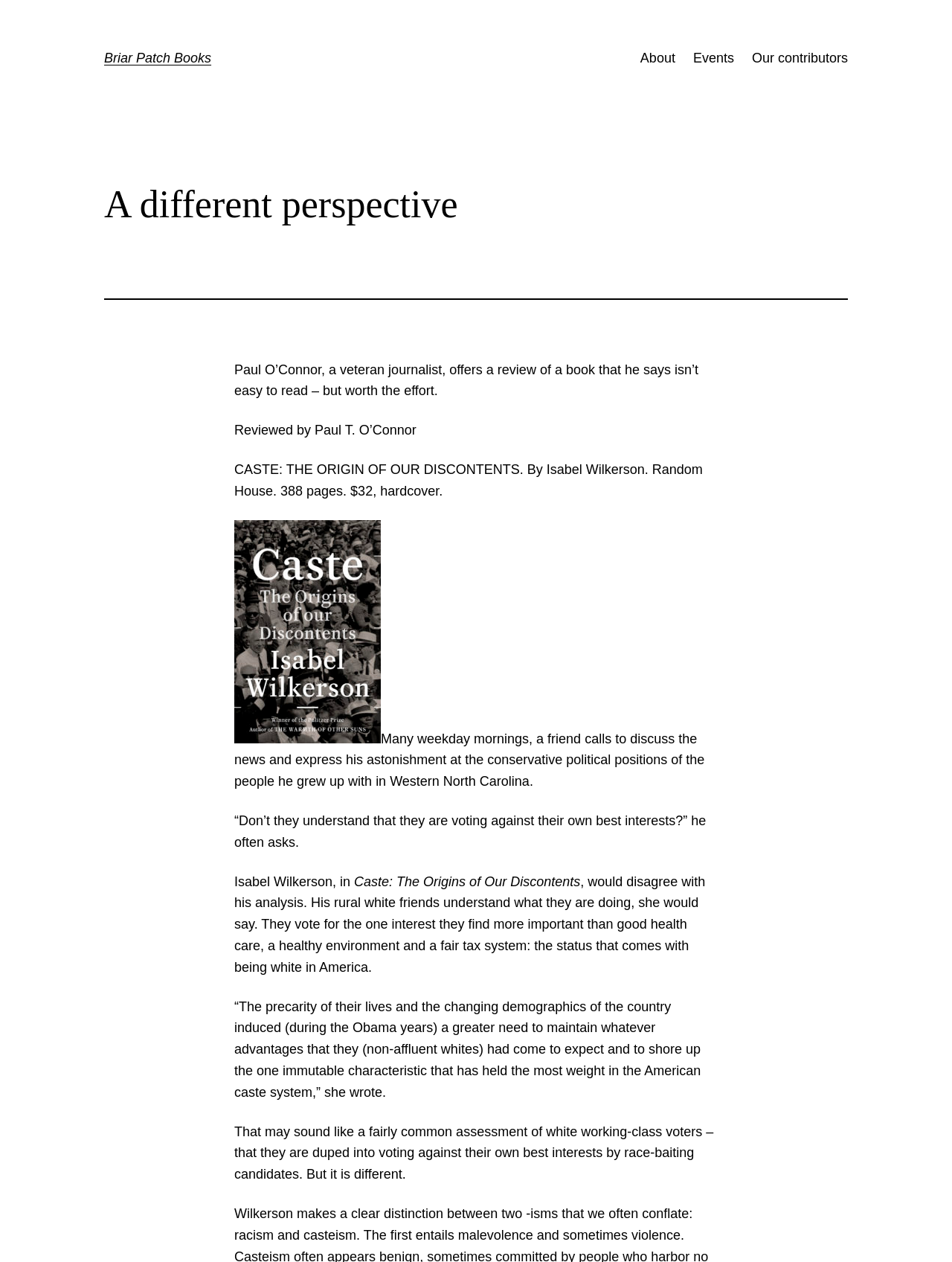What is the topic of the conversation between the friend and the author?
Look at the screenshot and respond with one word or a short phrase.

News and politics